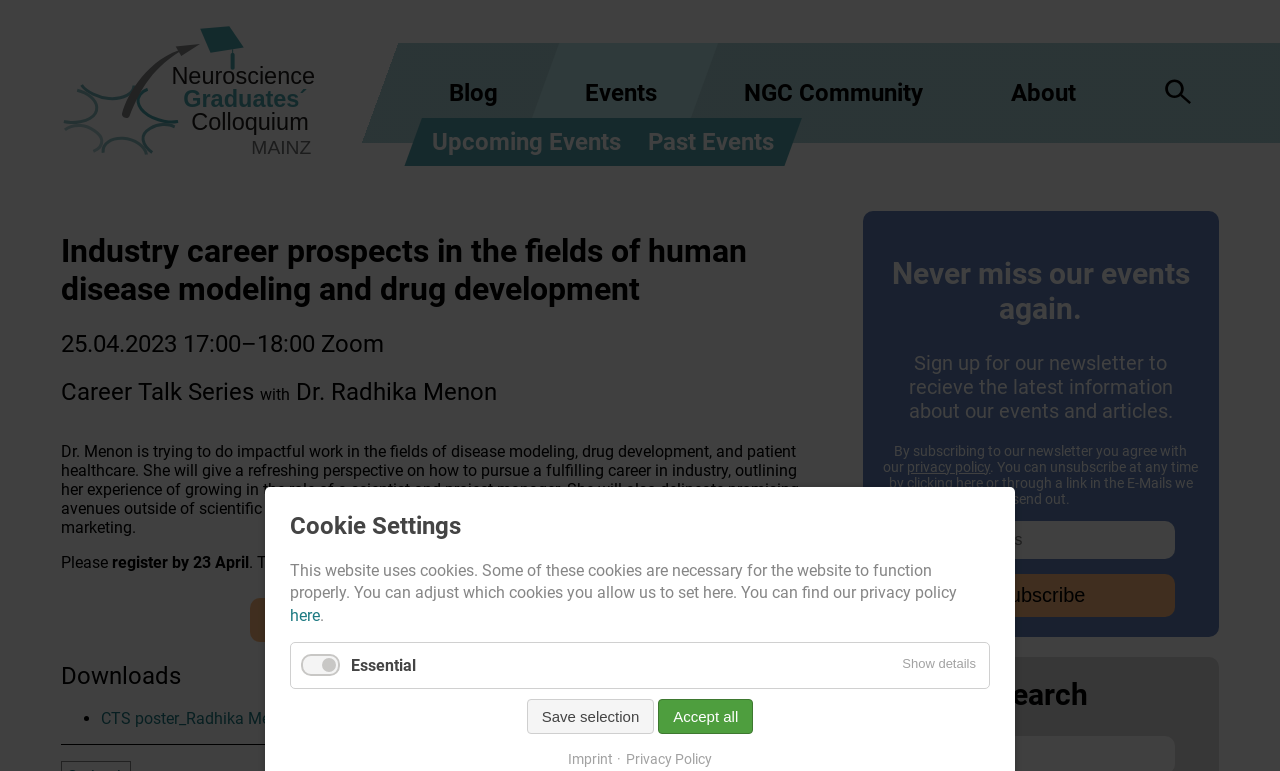What is the date of the upcoming event?
Based on the screenshot, provide your answer in one word or phrase.

25.04.2023